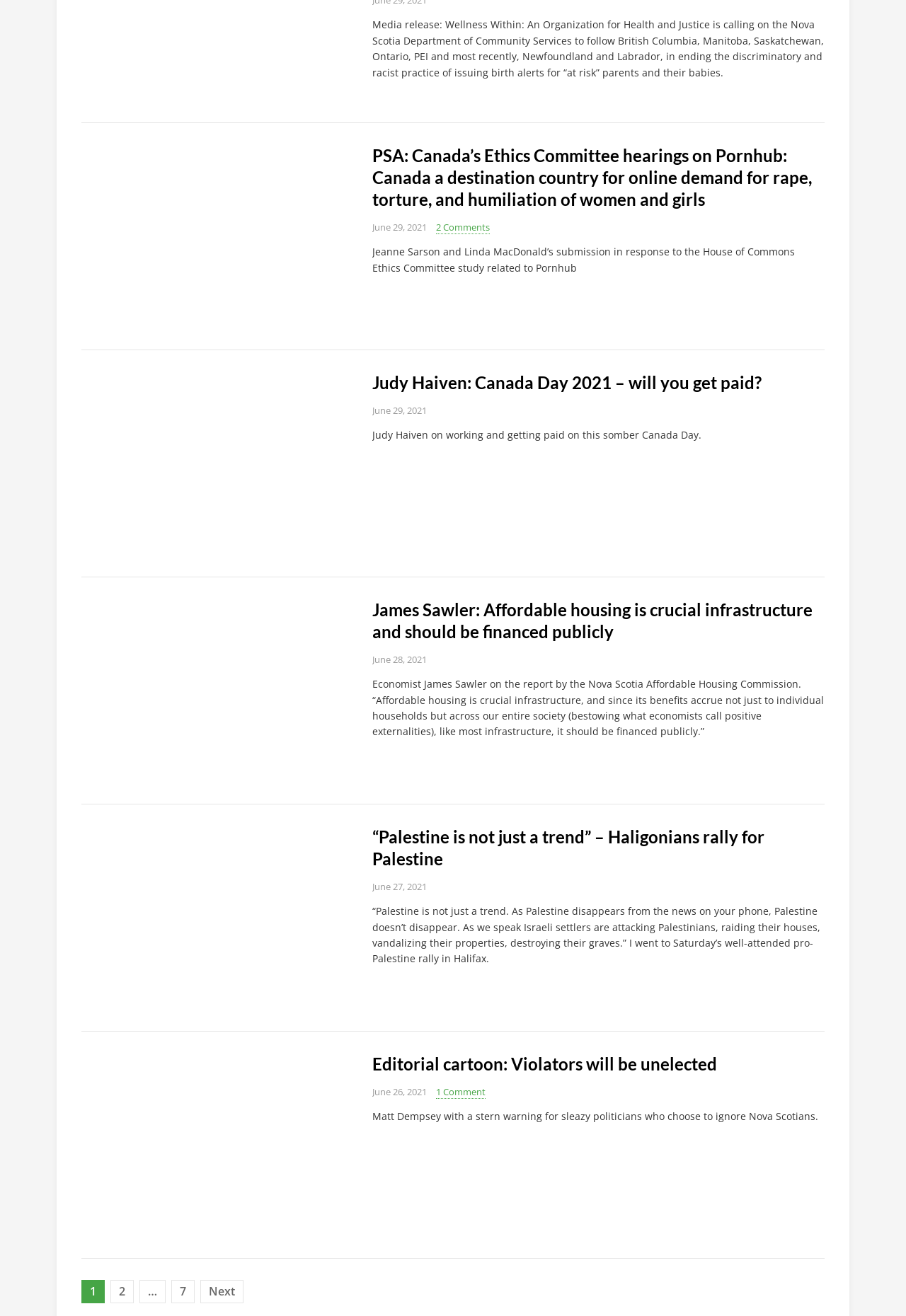What is the topic of the media release?
Please provide an in-depth and detailed response to the question.

The media release is about Wellness Within, an organization for health and justice, calling on the Nova Scotia Department of Community Services to end the discriminatory and racist practice of issuing birth alerts for 'at risk' parents and their babies.